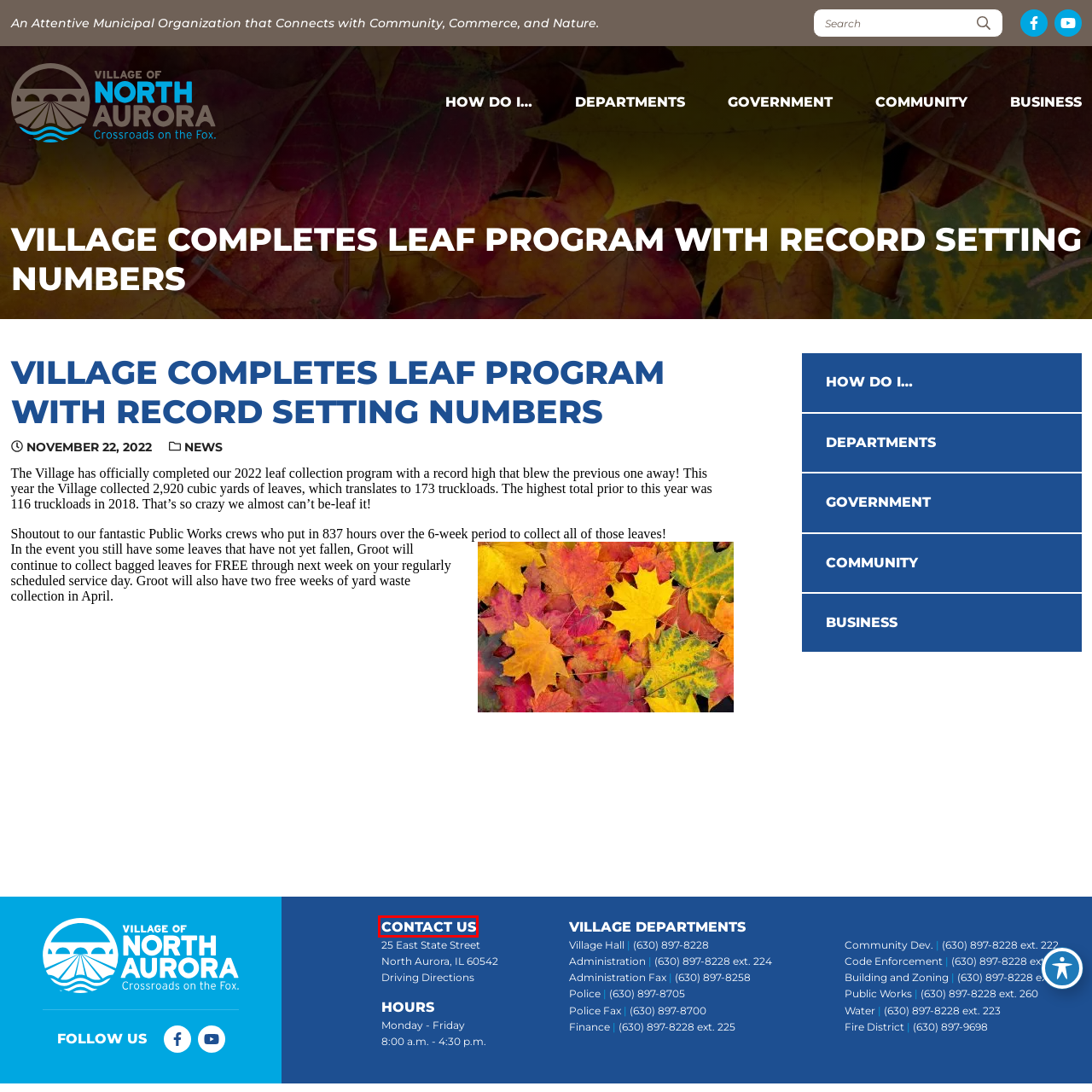Look at the screenshot of the webpage and find the element within the red bounding box. Choose the webpage description that best fits the new webpage that will appear after clicking the element. Here are the candidates:
A. Community information - Village of North Aurora
B. Contact Us - Village of North Aurora
C. Home - Village of North Aurora
D. How Do I... - Village of North Aurora
E. Business - Village of North Aurora
F. Government - Village of North Aurora
G. Departments - Village of North Aurora
H. News Archives - Village of North Aurora

B